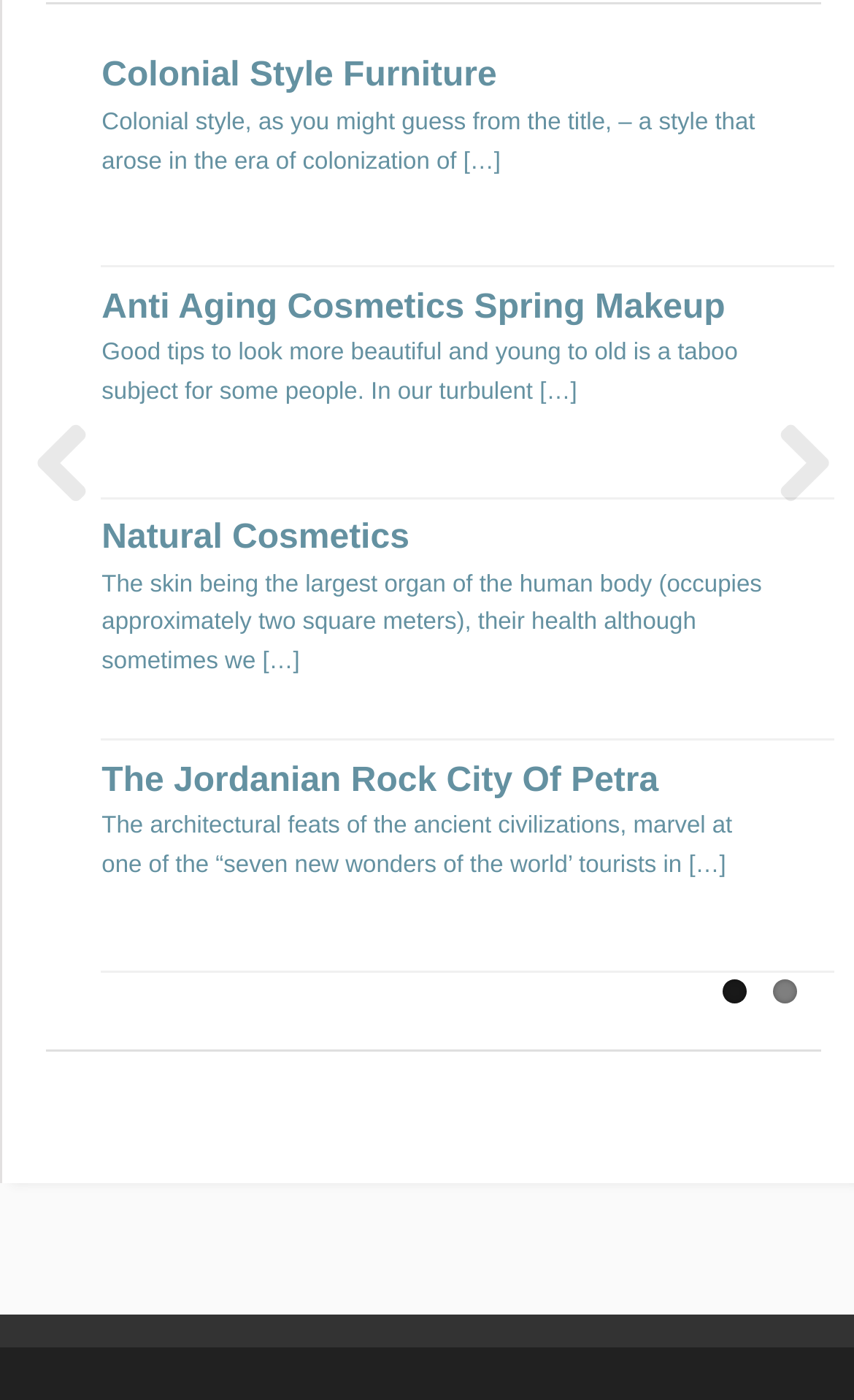Find the bounding box of the element with the following description: "Word City". The coordinates must be four float numbers between 0 and 1, formatted as [left, top, right, bottom].

[0.119, 0.205, 0.312, 0.231]